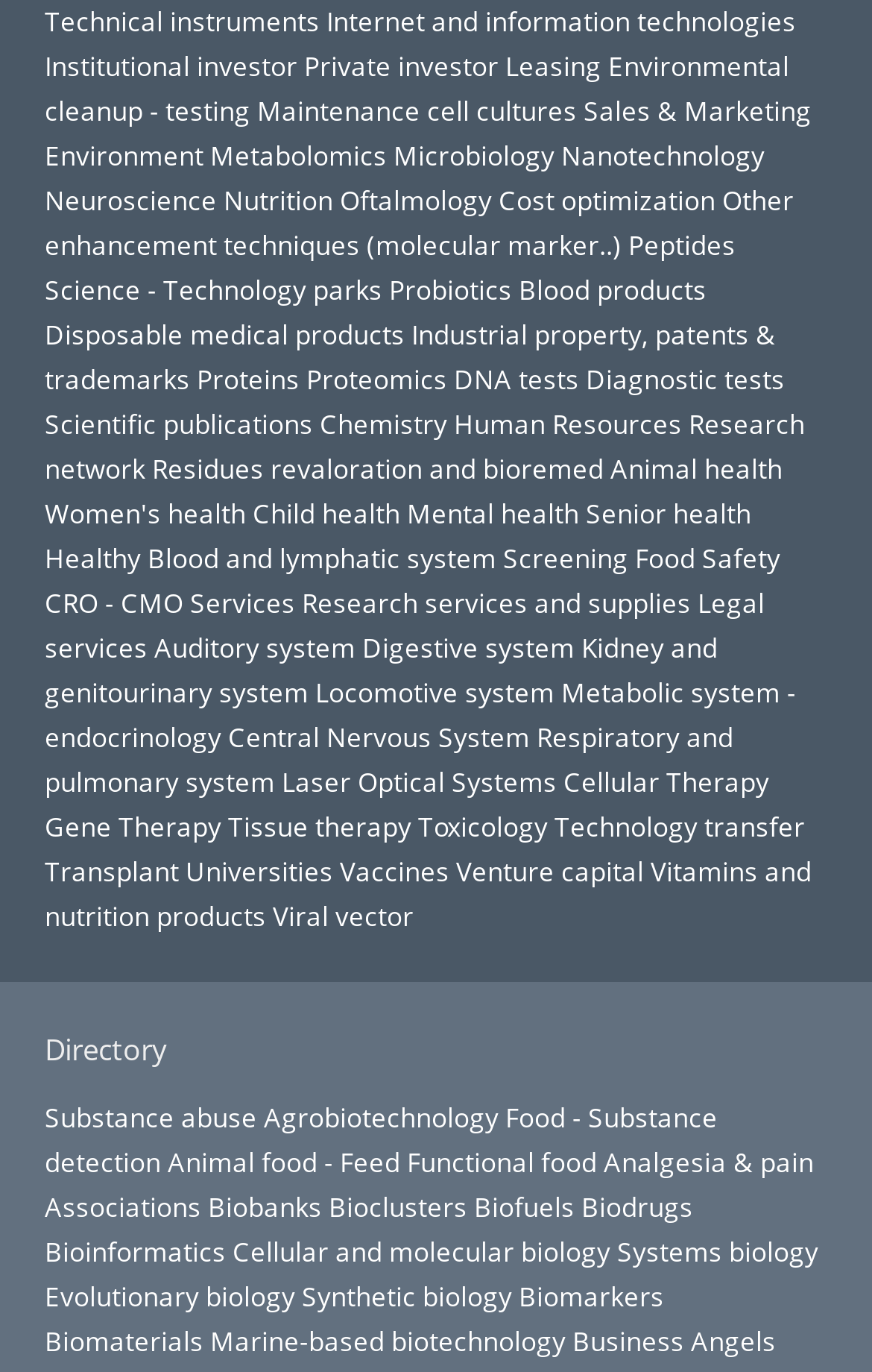How many links are there under 'Health' category?
Provide a short answer using one word or a brief phrase based on the image.

7